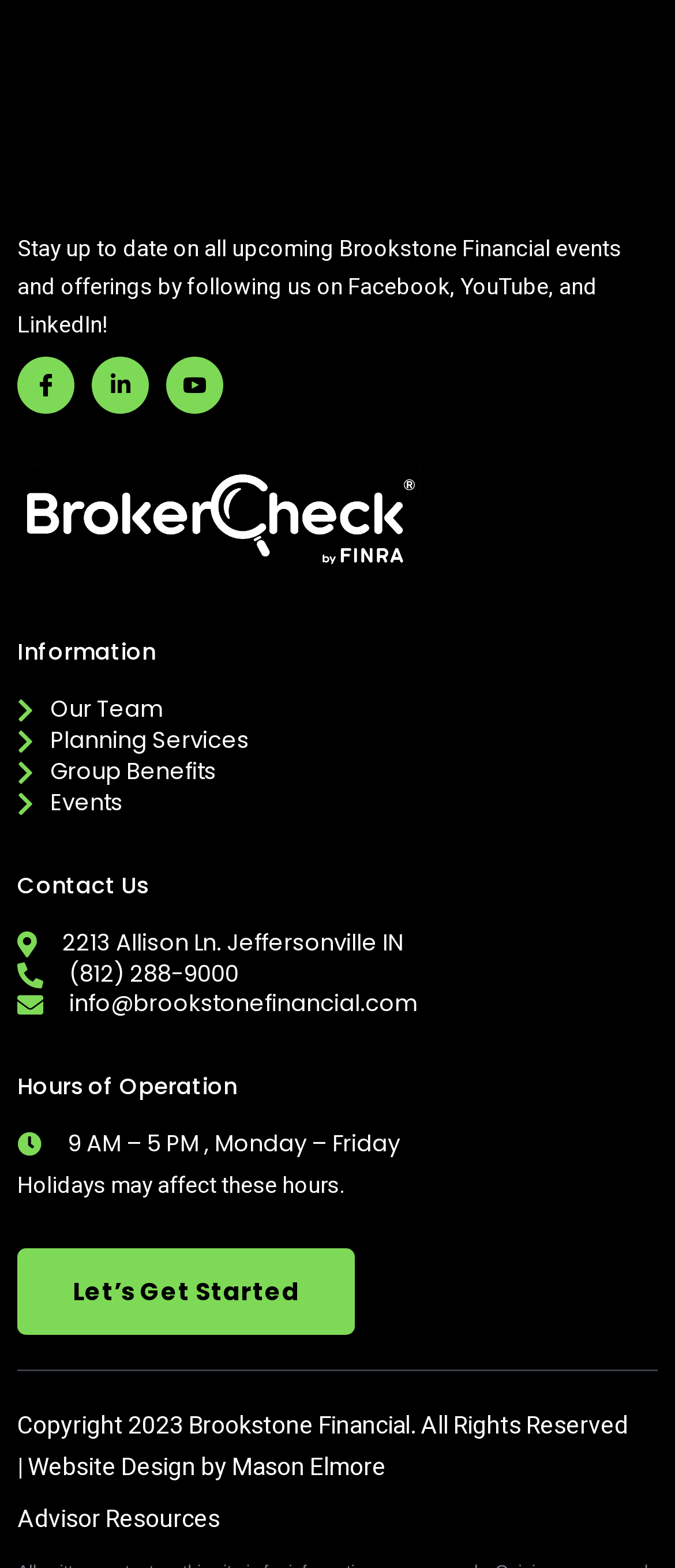Please determine the bounding box coordinates for the element that should be clicked to follow these instructions: "Follow Brookstone Financial on Facebook".

[0.026, 0.228, 0.11, 0.264]